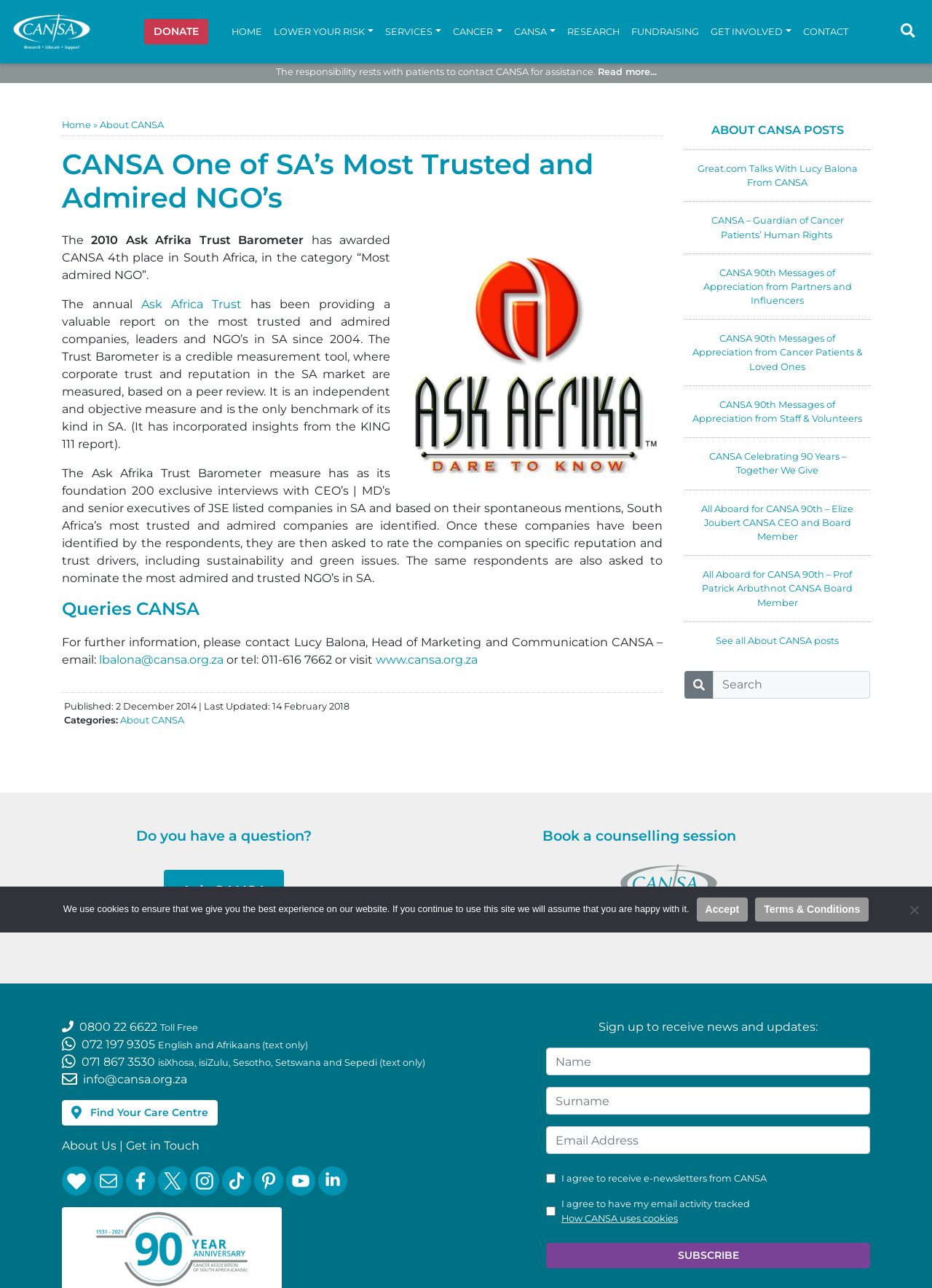Using the webpage screenshot and the element description See all About CANSA posts, determine the bounding box coordinates. Specify the coordinates in the format (top-left x, top-left y, bottom-right x, bottom-right y) with values ranging from 0 to 1.

[0.768, 0.493, 0.9, 0.502]